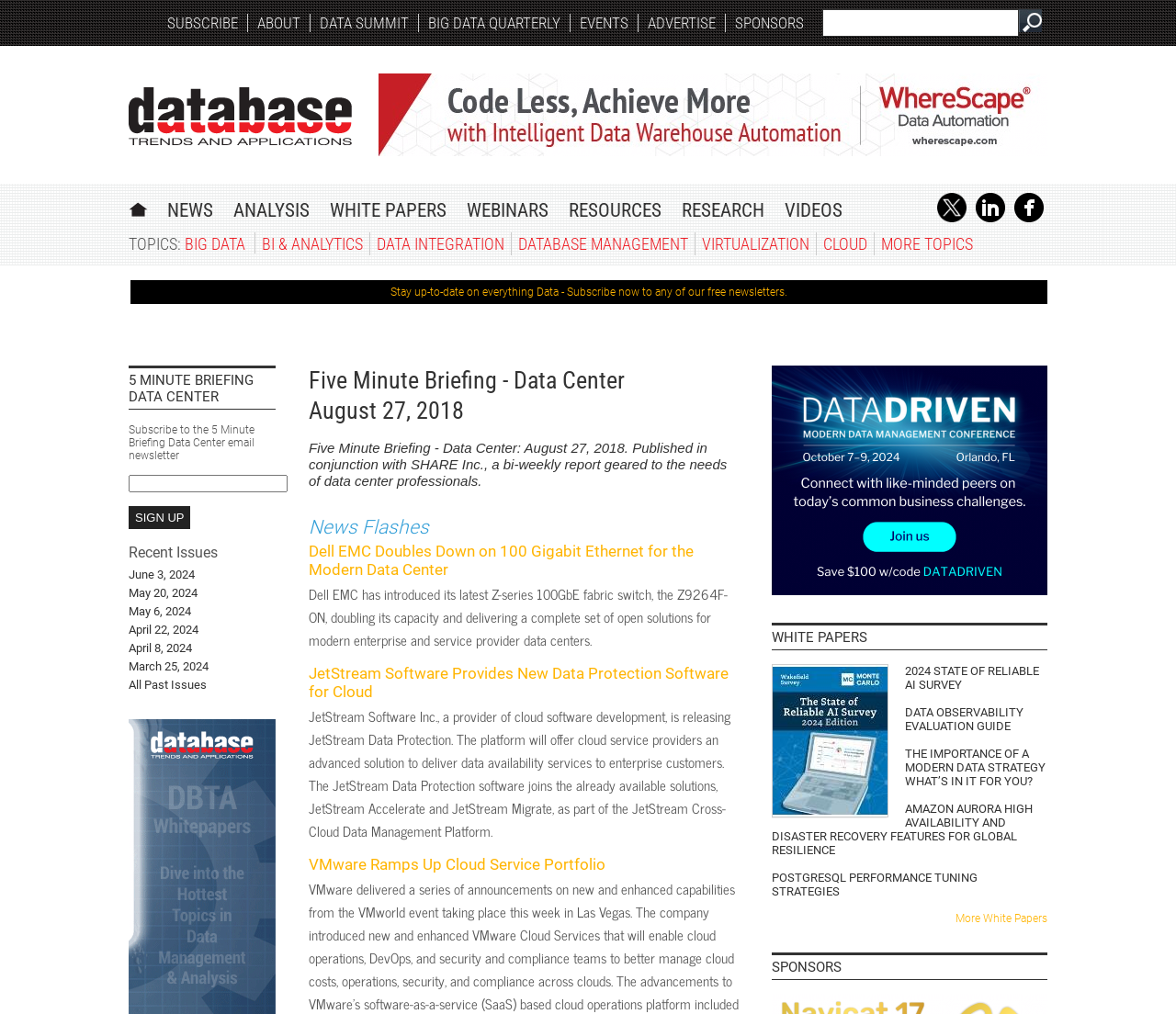Determine the bounding box coordinates of the element that should be clicked to execute the following command: "Sign up for the 5 Minute Briefing Data Center email newsletter".

[0.109, 0.499, 0.162, 0.522]